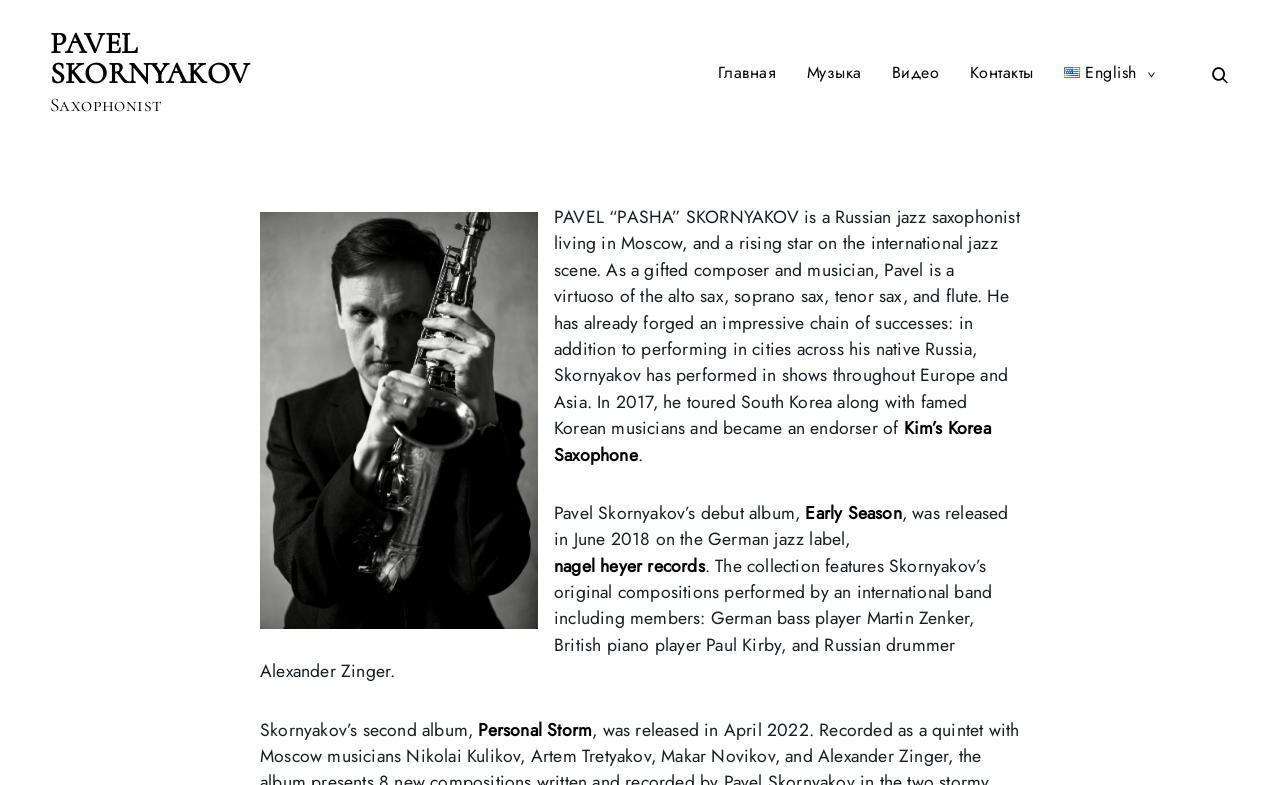Respond to the question with just a single word or phrase: 
What is the name of Pavel Skornyakov's debut album?

Early Season